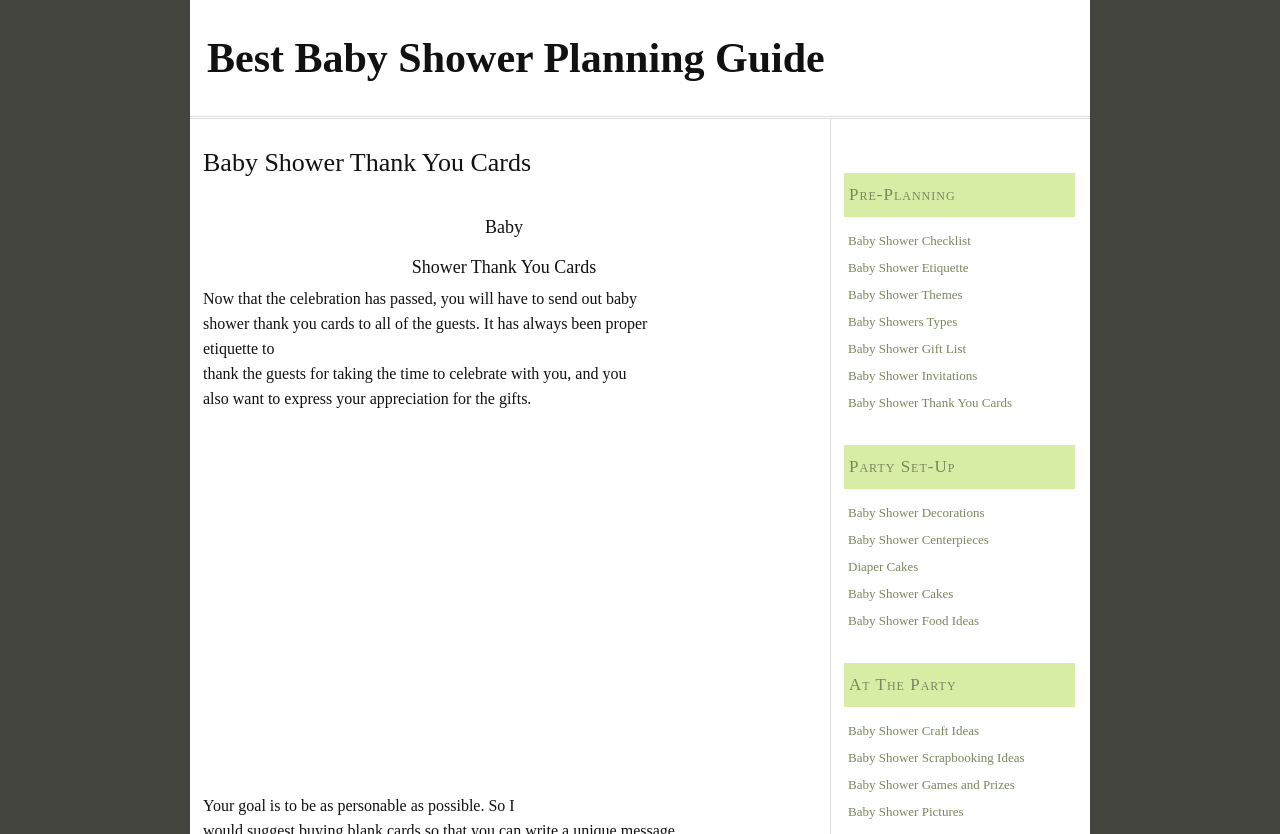Locate the bounding box coordinates of the element's region that should be clicked to carry out the following instruction: "Click on 'Baby Shower Checklist'". The coordinates need to be four float numbers between 0 and 1, i.e., [left, top, right, bottom].

[0.659, 0.272, 0.841, 0.305]